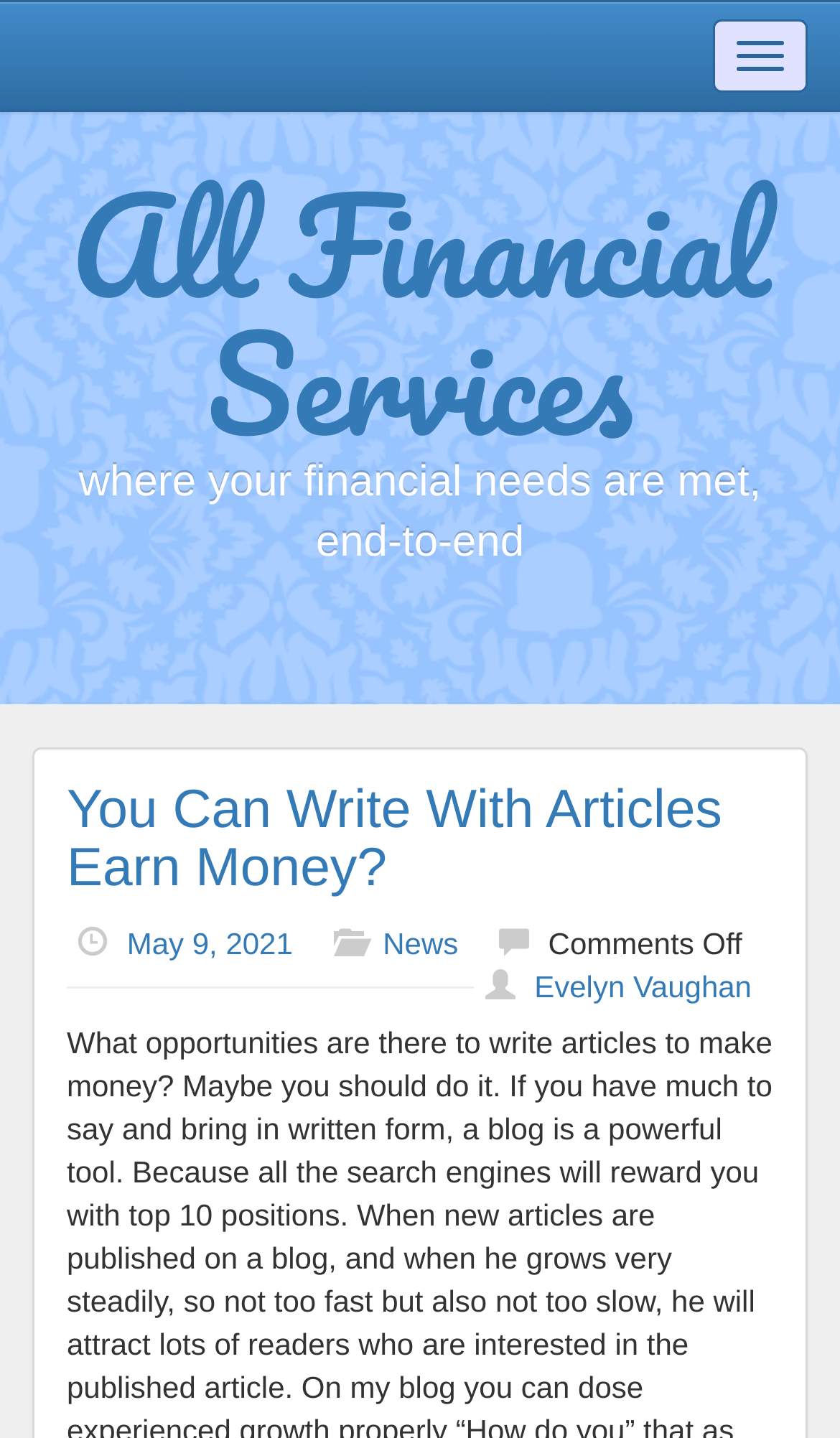What is the name of the author of this article?
Give a single word or phrase answer based on the content of the image.

Evelyn Vaughan